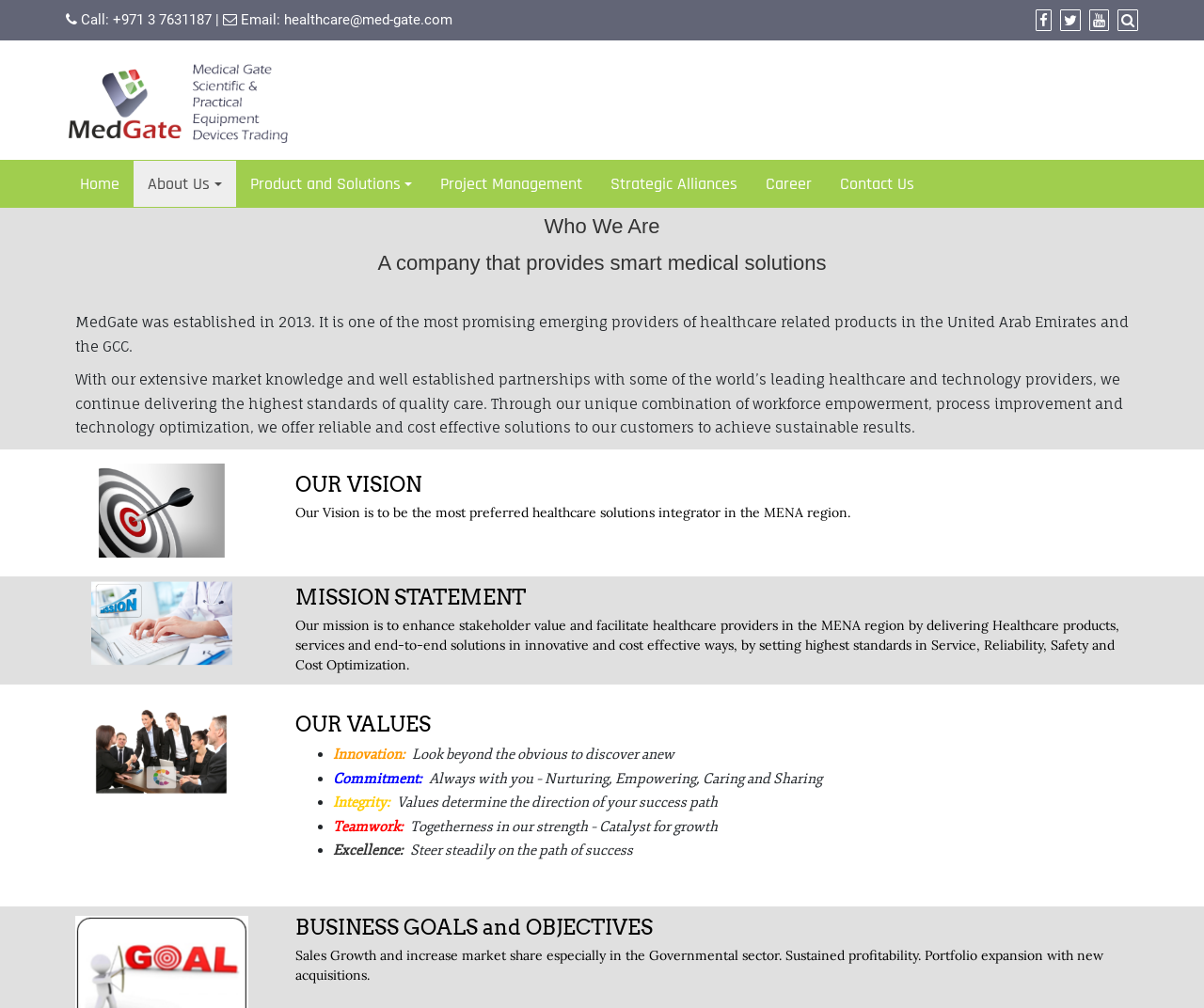Given the webpage screenshot and the description, determine the bounding box coordinates (top-left x, top-left y, bottom-right x, bottom-right y) that define the location of the UI element matching this description: Privacy

None